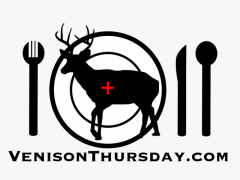How many utensils are shown in the logo?
Look at the image and respond with a one-word or short phrase answer.

Three